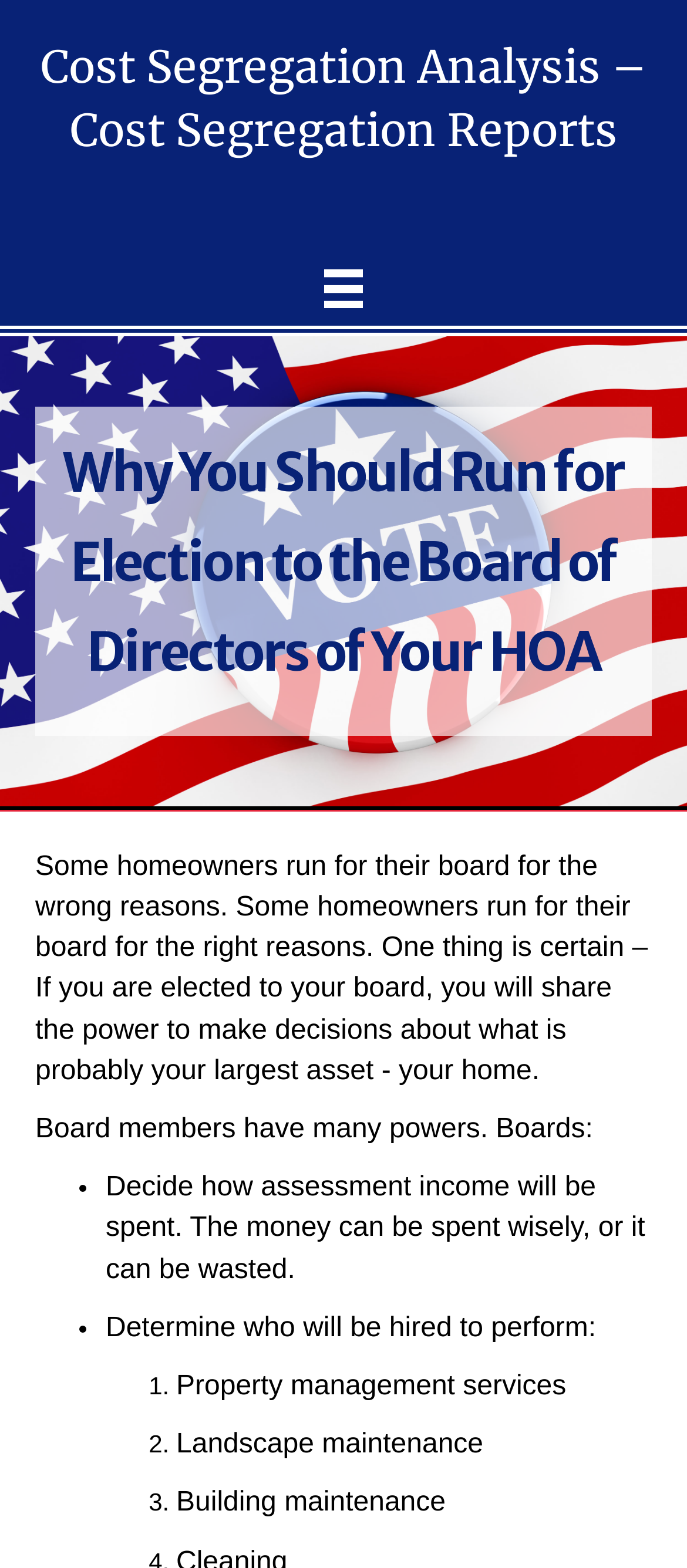Identify the bounding box coordinates for the UI element described as: "aria-label="Menu"". The coordinates should be provided as four floats between 0 and 1: [left, top, right, bottom].

[0.446, 0.16, 0.554, 0.208]